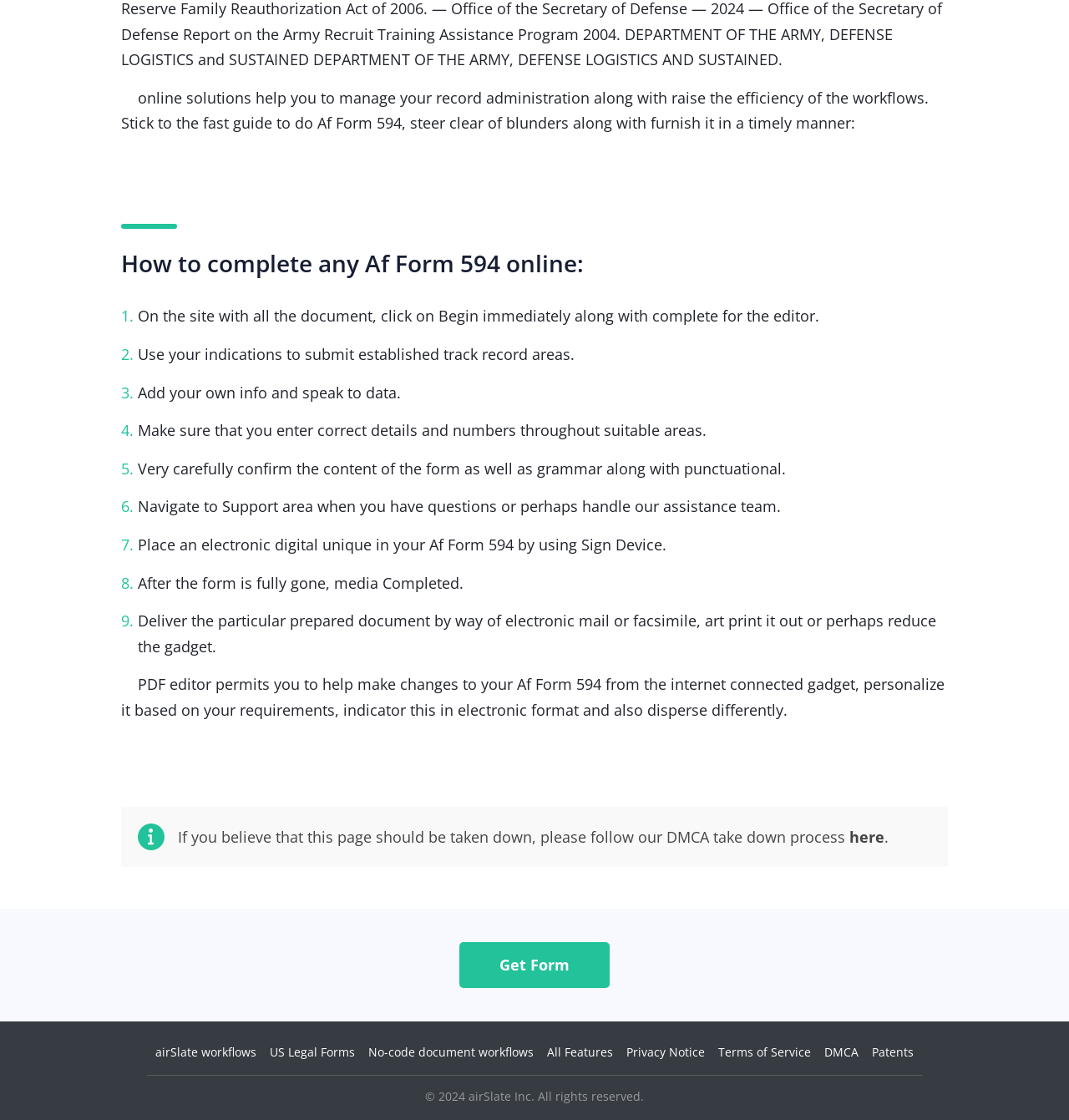Please study the image and answer the question comprehensively:
What should I do if I have questions or need help?

The webpage suggests that if users have questions or need help, they should navigate to the Support area or contact the assistance team.